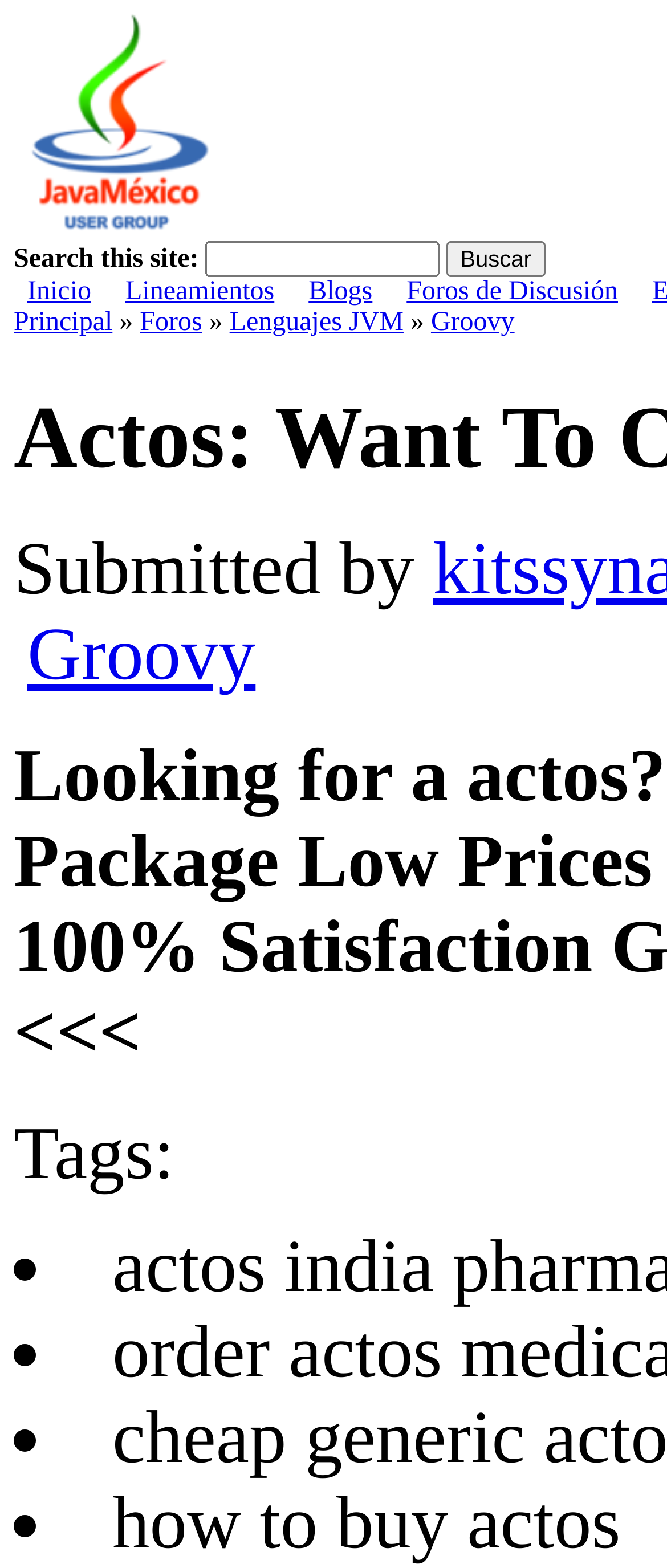Summarize the contents and layout of the webpage in detail.

The webpage appears to be a blog or forum related to Java México, with a focus on Actos. At the top left, there is a link to the "Principal" page, accompanied by a small image. Below this, there is a search bar with a label "Search this site:" and a button labeled "Buscar" (meaning "Search" in Spanish).

To the right of the search bar, there are several links to different sections of the website, including "Inicio" (Home), "Lineamientos" (Guidelines), "Blogs", and "Foros de Discusión" (Discussion Forums). Below these links, there is another link to the "Principal" page, followed by a series of links to specific topics, including "Foros" (Forums), "Lenguajes JVM" (JVM Languages), and "Groovy".

Further down the page, there is a section with a label "Submitted by", followed by a link to a page about Groovy. Below this, there is a section labeled "Tags:", which lists several tags, including "how to buy actos", each preceded by a bullet point.